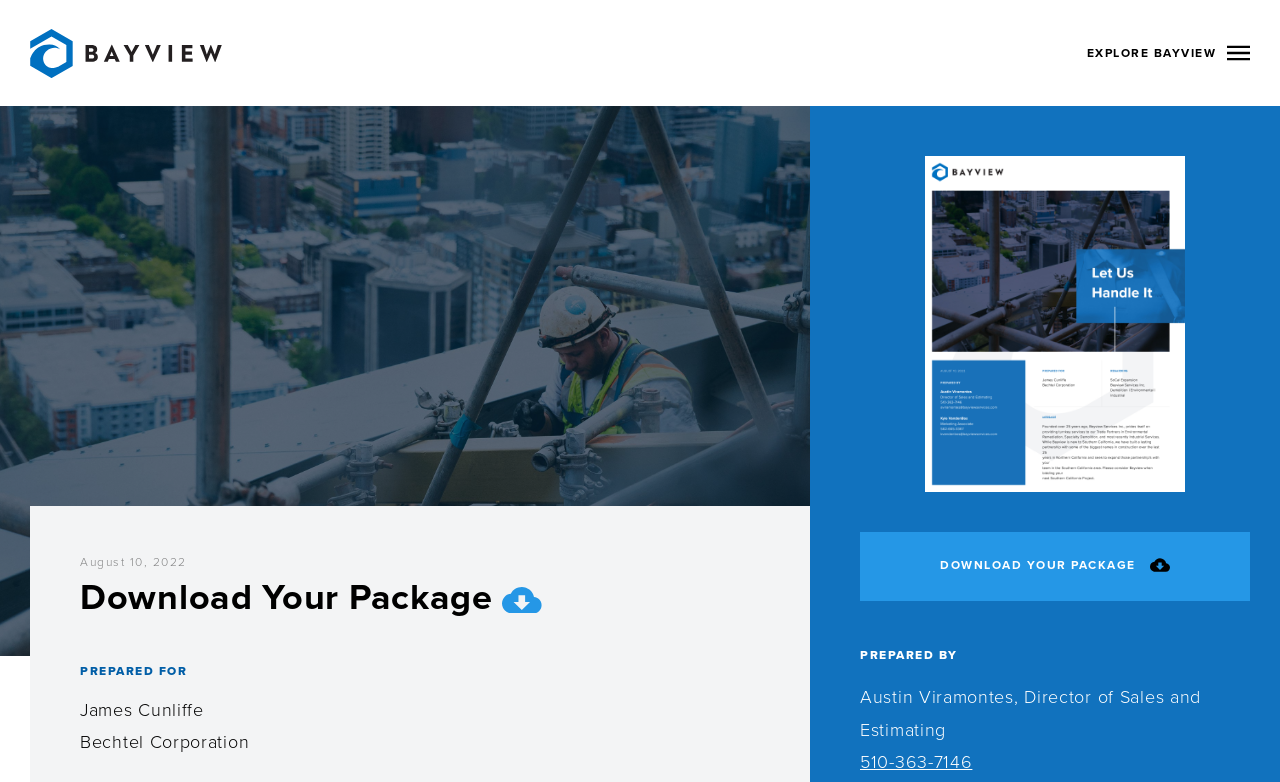Please identify and generate the text content of the webpage's main heading.

Bayview Demolition, Environmental, & Industrial